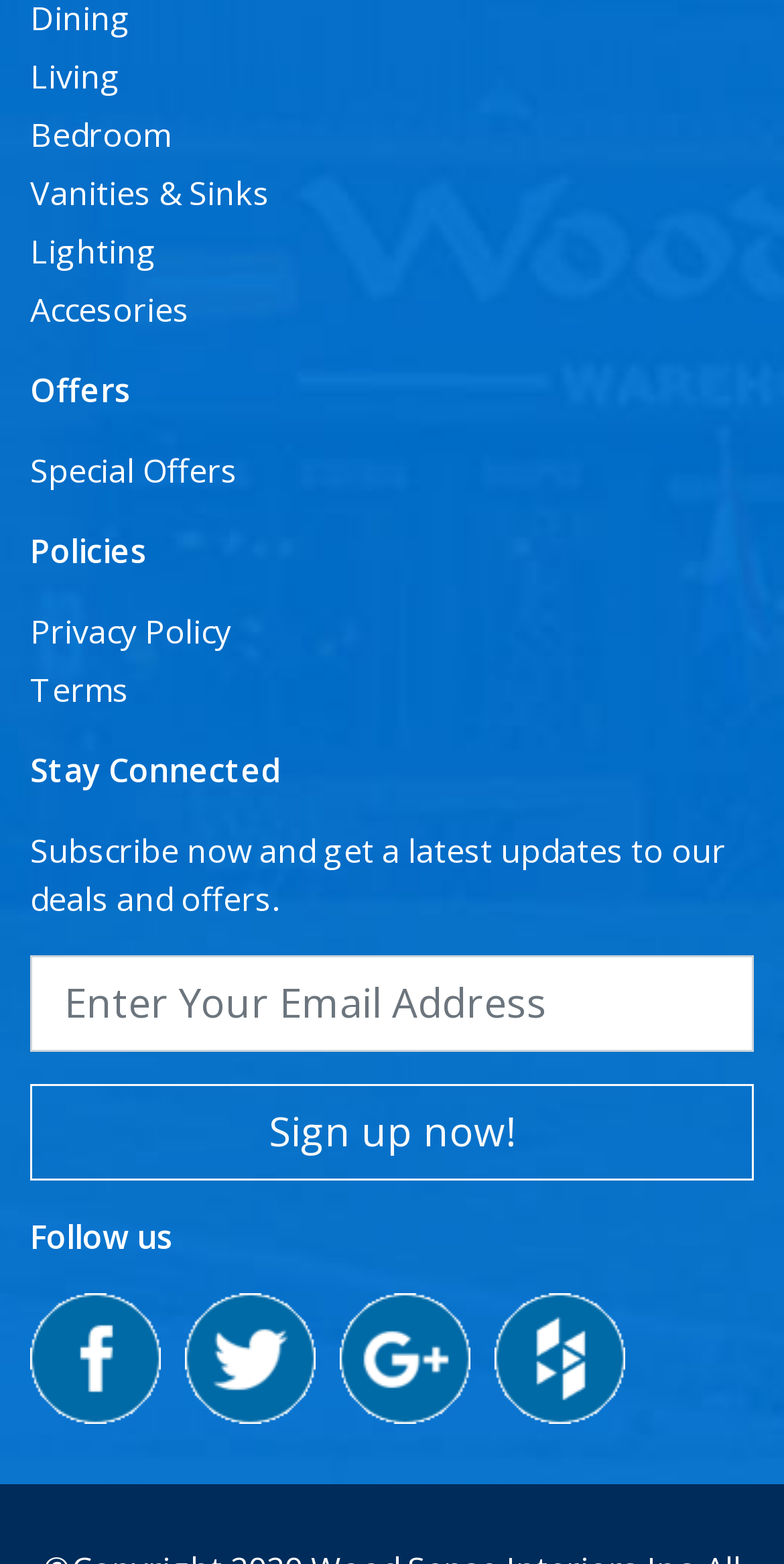What is the first category listed?
Using the image as a reference, give a one-word or short phrase answer.

Living